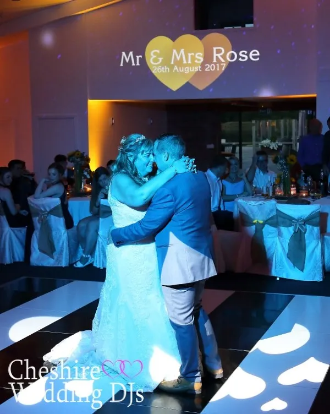Detail all significant aspects of the image you see.

The image captures an enchanting moment at a wedding reception, featuring the newlyweds, Mr. and Mrs. Rose, sharing their first dance. The scene is beautifully illuminated with dynamic lighting, which highlights the couple’s intimate connection. The bride, adorned in a white gown, and the groom, dressed in a stylish blue suit, are framed against a backdrop that displays a heart-shaped projection along with their names and wedding date, creating a romantic ambiance. 

Around them, elegantly set tables adorned with decorative elements and soft draping add to the festive atmosphere, while guests look on, immersed in the celebration. This moment epitomizes the joy and love shared on such a special day, expertly enhanced by the services of Cheshire Wedding DJs, ensuring that music and lighting play a key role in making the evening unforgettable.